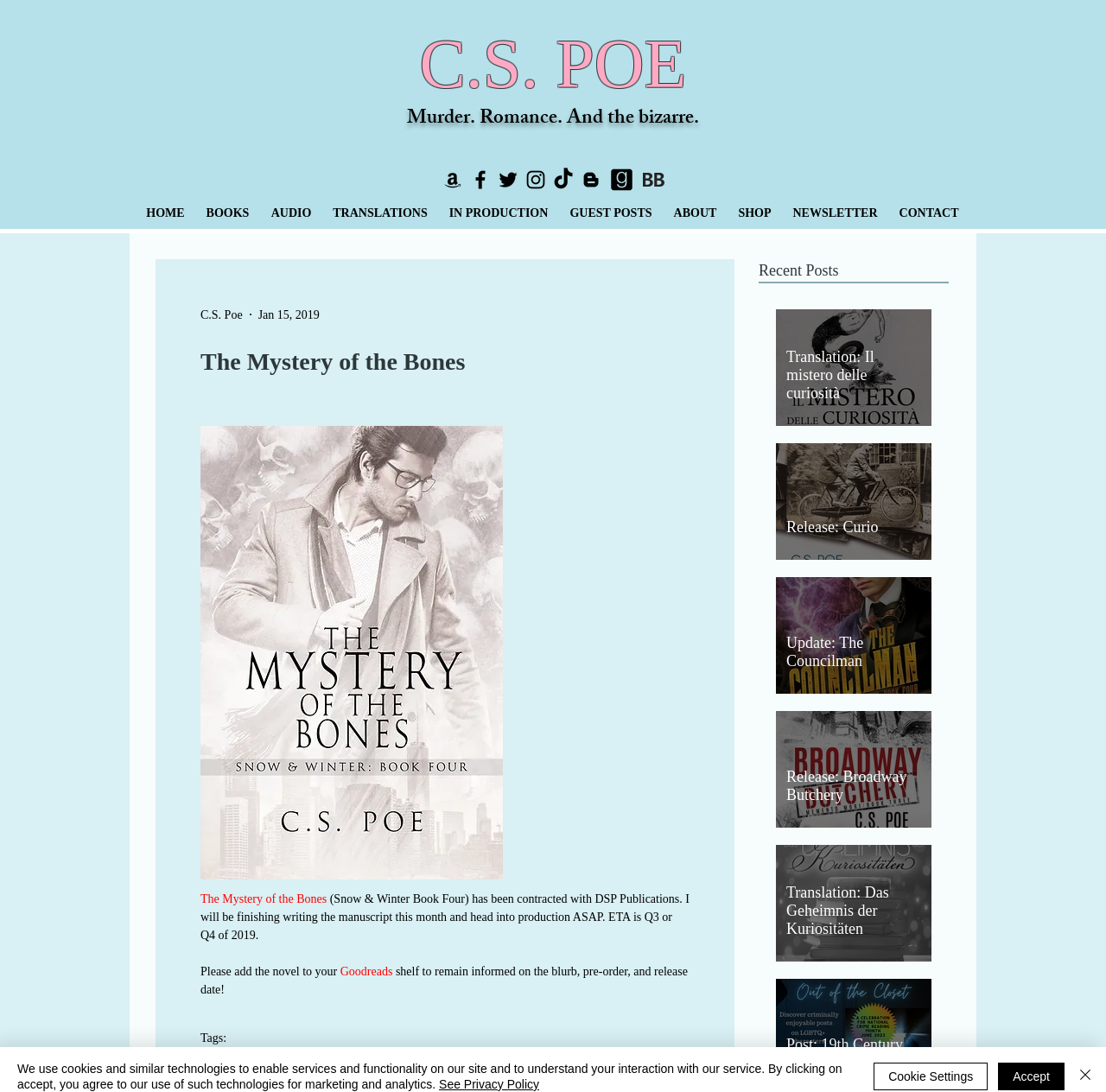Answer briefly with one word or phrase:
What is the purpose of the 'Goodreads' link?

To add the novel to a shelf